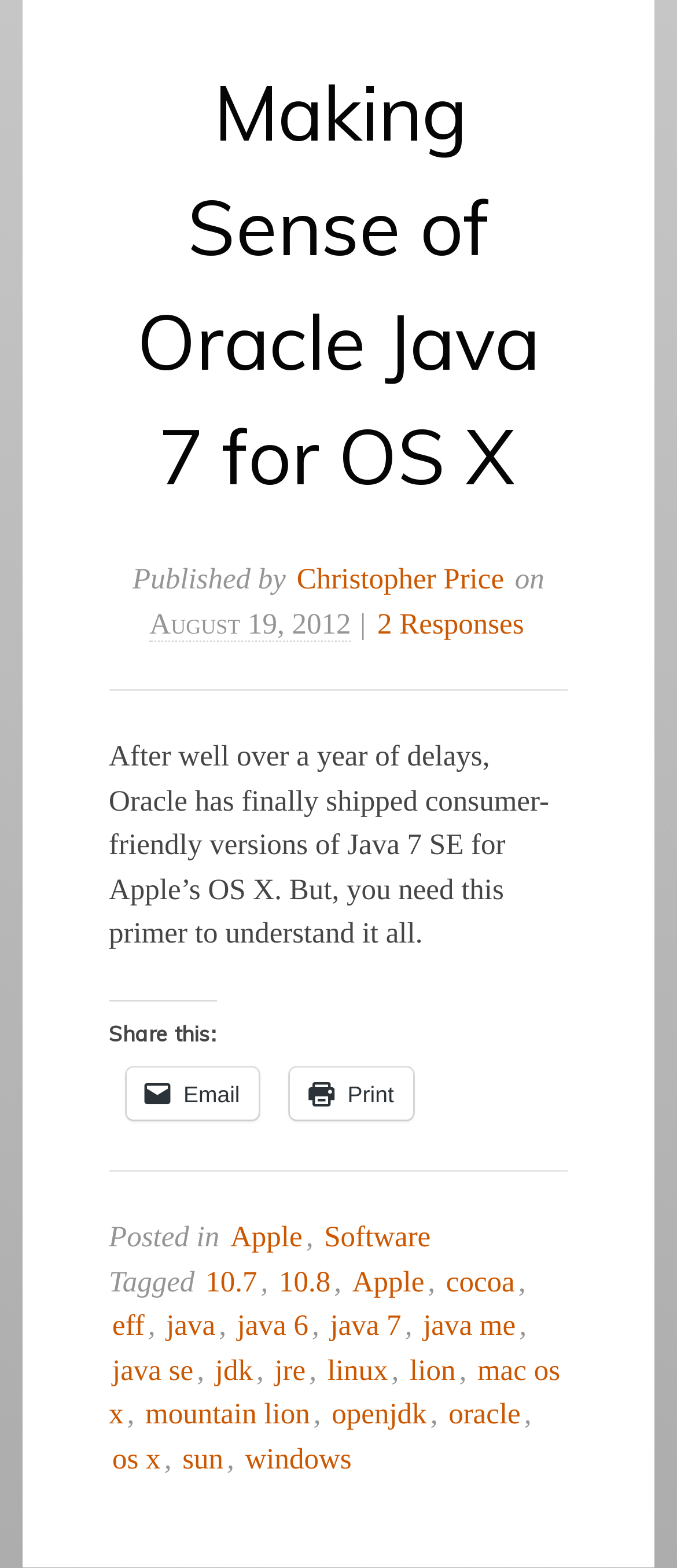Find the bounding box coordinates for the element that must be clicked to complete the instruction: "Share this article via Email". The coordinates should be four float numbers between 0 and 1, indicated as [left, top, right, bottom].

[0.186, 0.681, 0.383, 0.714]